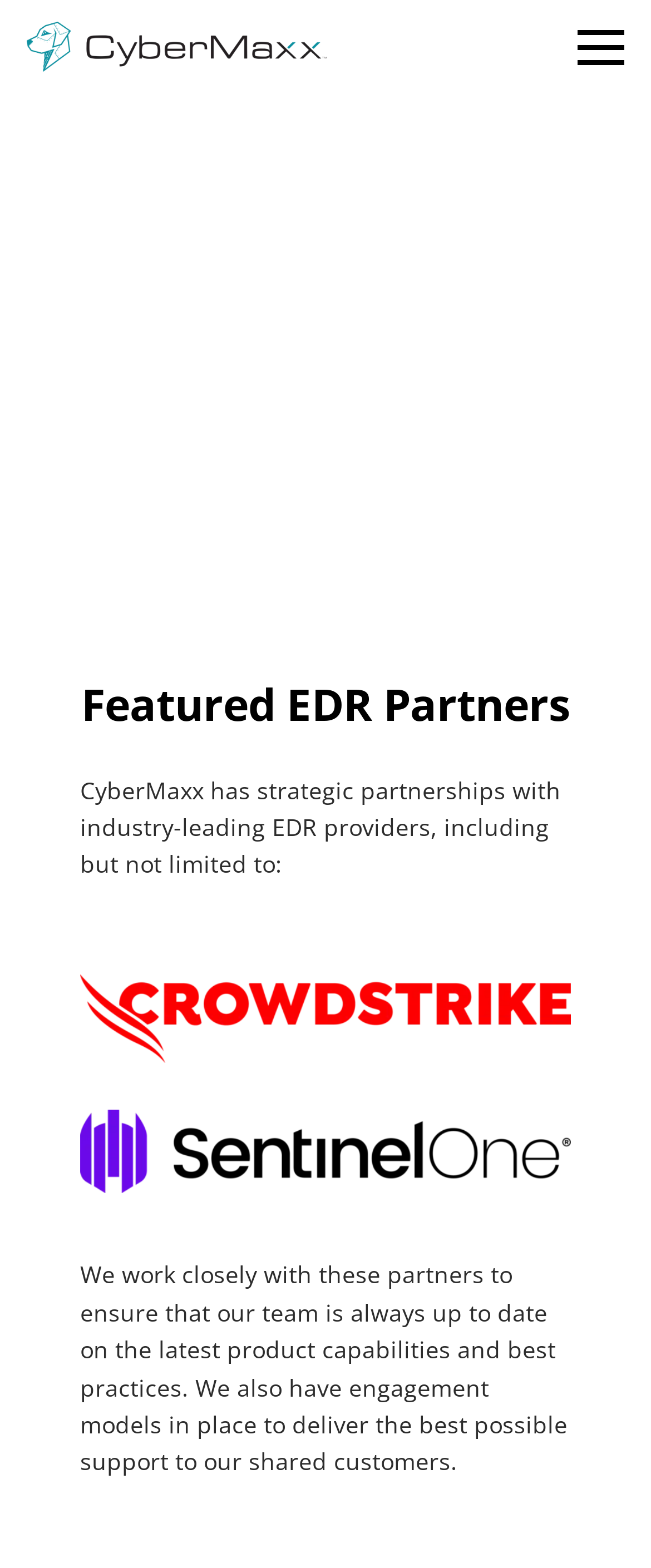Describe all the visual and textual components of the webpage comprehensively.

The webpage is about CyberMaxx's partnerships with industry-leading Endpoint Detection and Response (EDR) providers. At the top left, there is a link to CyberMaxx's homepage, accompanied by a CyberMaxx logo image. On the top right, there is a menu button. 

Below the top section, there are two headings: "OPTIMIZE YOUR ENDPOINT PROTECTION" and "Unlock Maximum Value from EDR". The third heading, "Featured EDR Partners", is located below these two headings. 

Under the "Featured EDR Partners" heading, there is a paragraph of text describing CyberMaxx's strategic partnerships with EDR providers, including a list of partners. This text is followed by two empty lines and then two links. 

Below this section, there is another paragraph of text explaining how CyberMaxx works closely with its partners to ensure its team is up to date on the latest product capabilities and best practices, and to deliver the best possible support to shared customers.

On the right side of the page, there is a close popup button. Additionally, there is a small image button on the left side of the page, below the top section.